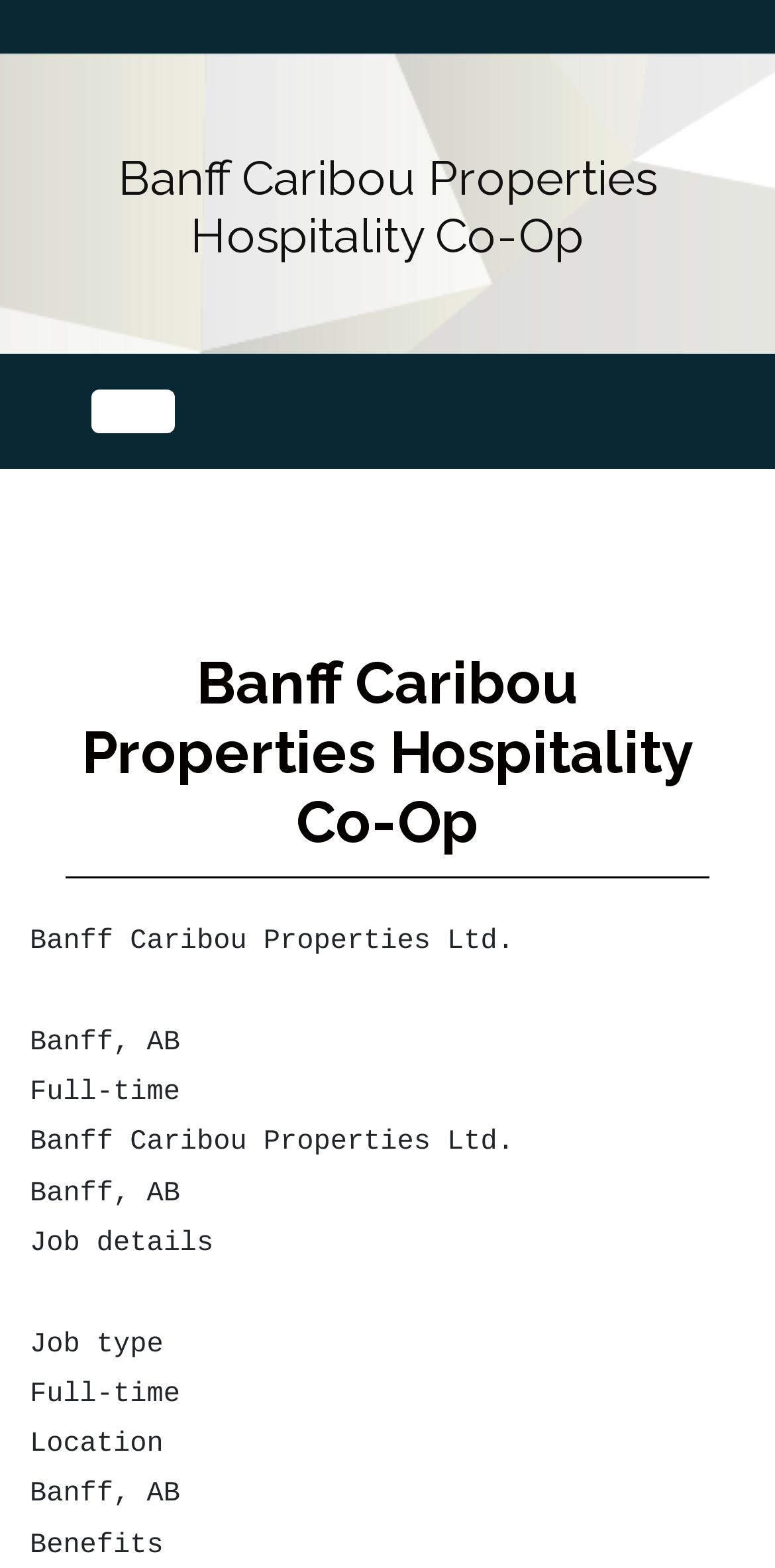Please find the top heading of the webpage and generate its text.

Banff Caribou Properties Hospitality Co-Op